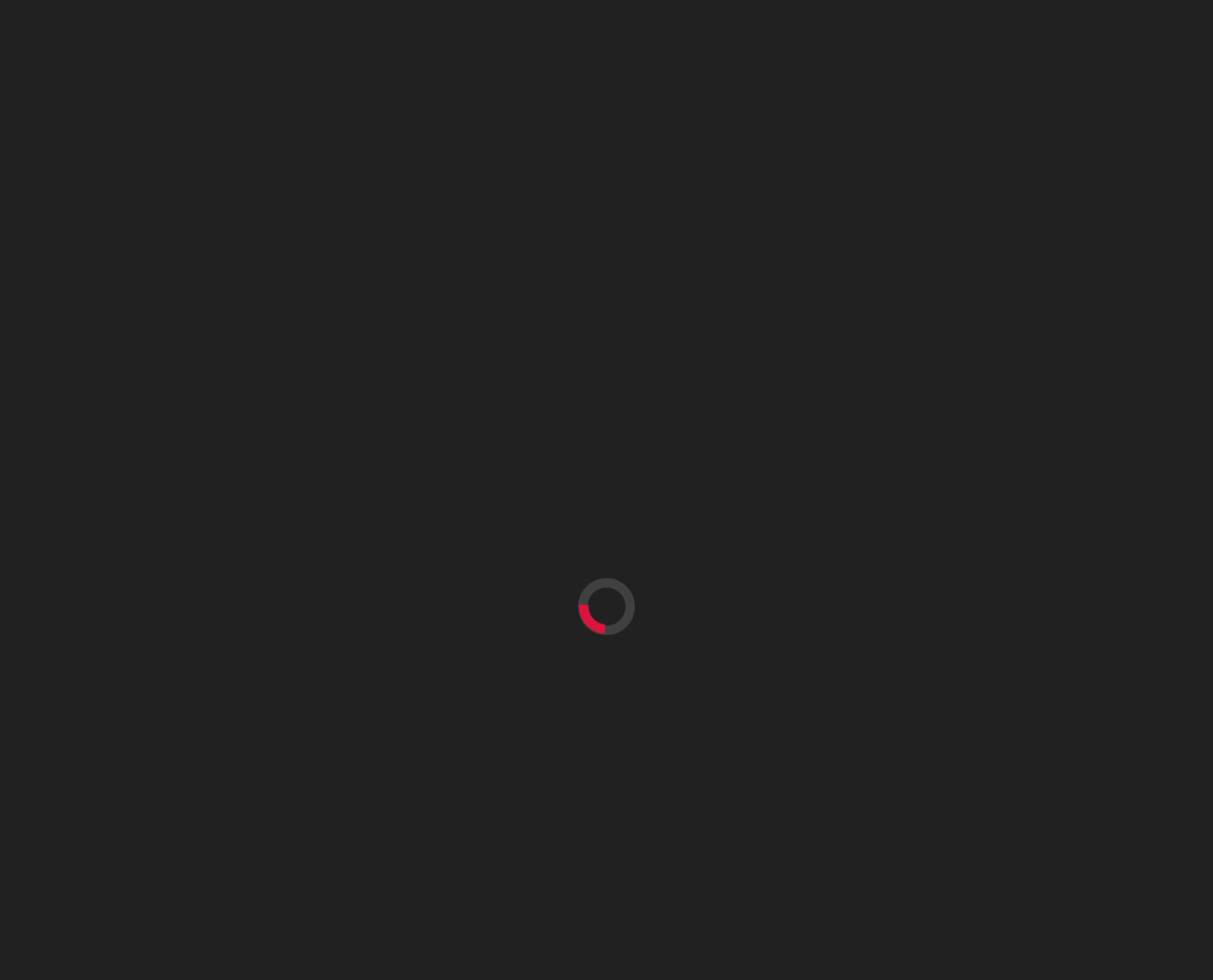Answer this question using a single word or a brief phrase:
What is the category of the article?

Sports